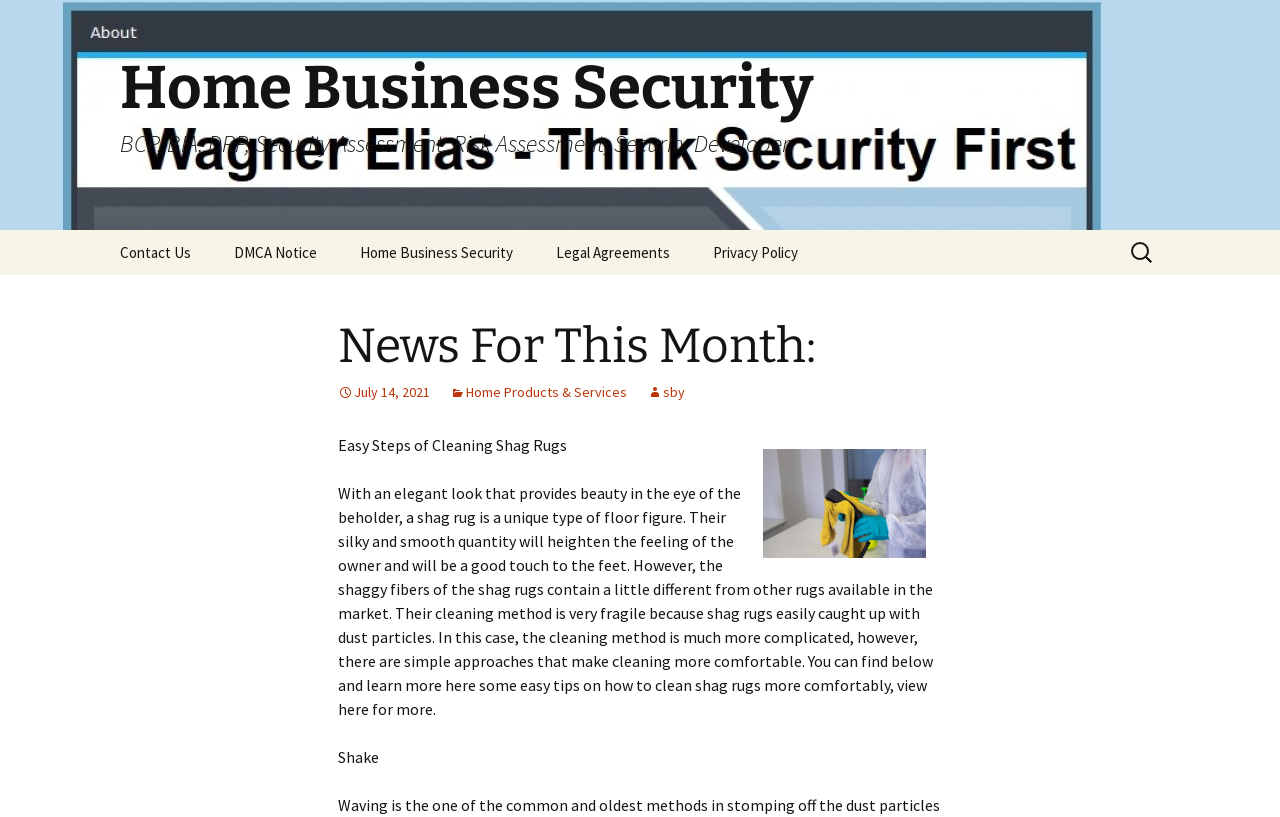What is the main topic of this webpage?
Provide a one-word or short-phrase answer based on the image.

Home Business Security